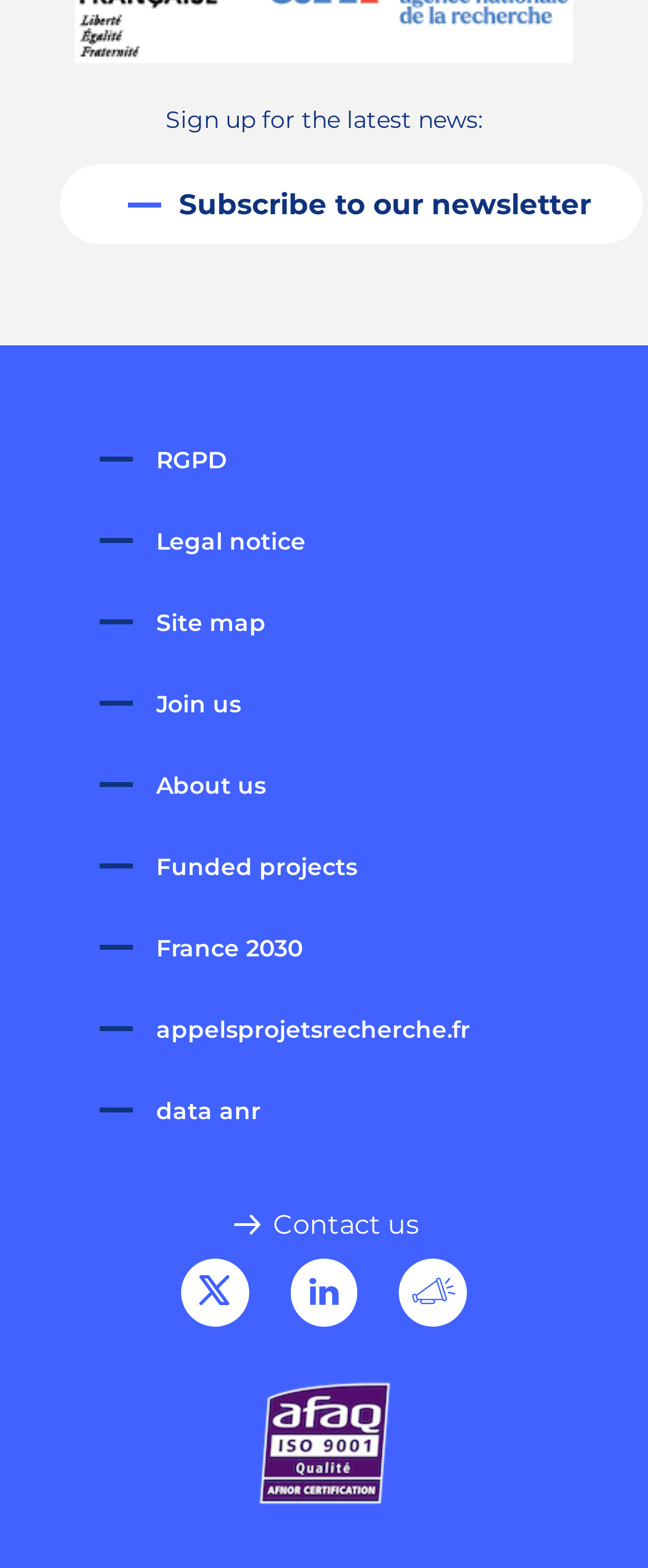Can you show the bounding box coordinates of the region to click on to complete the task described in the instruction: "Subscribe to the newsletter"?

[0.091, 0.105, 0.991, 0.156]